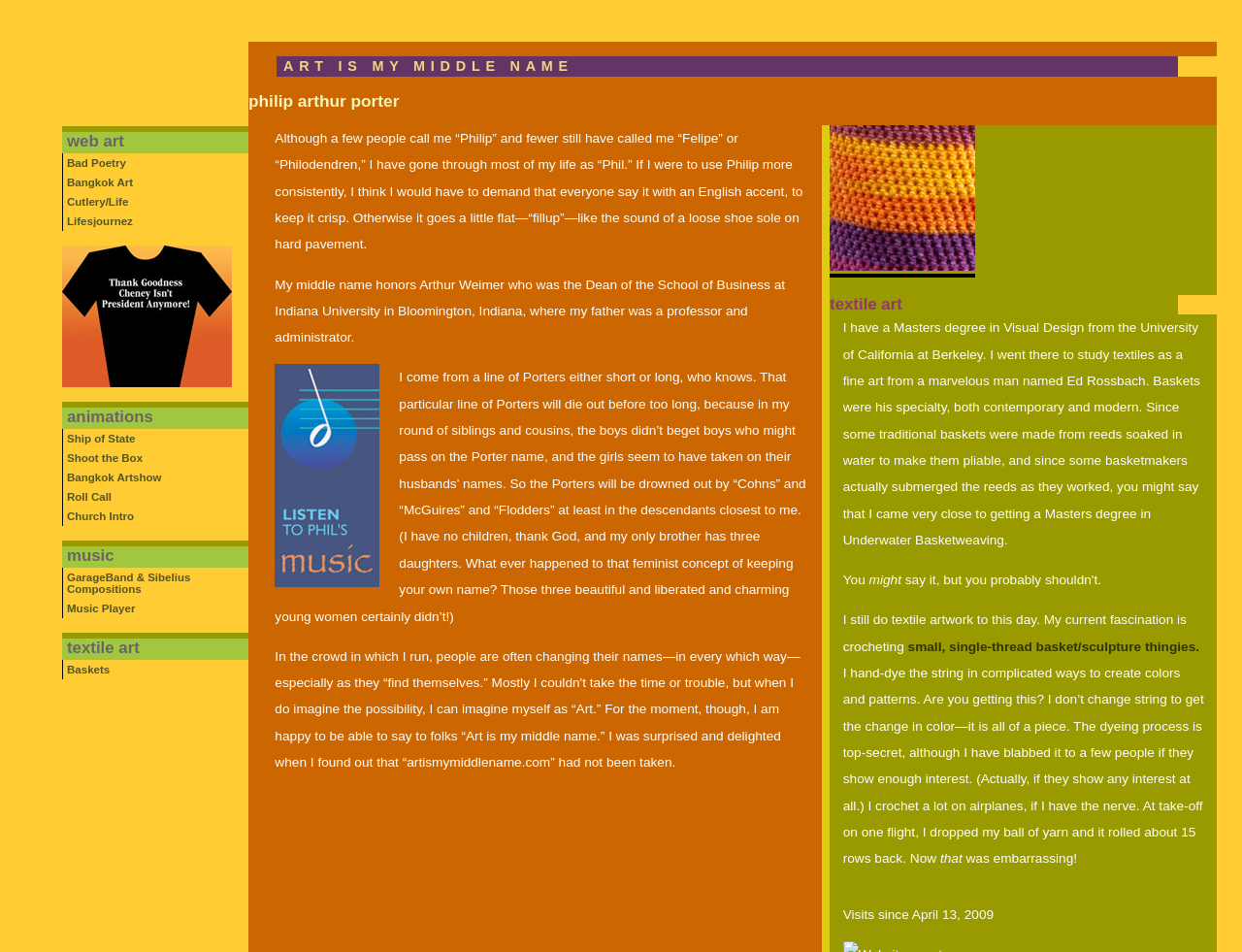Determine the heading of the webpage and extract its text content.

ART IS MY MIDDLE NAME